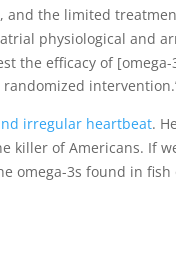Reply to the question with a single word or phrase:
What is the purpose of clicking for a free book?

additional health information